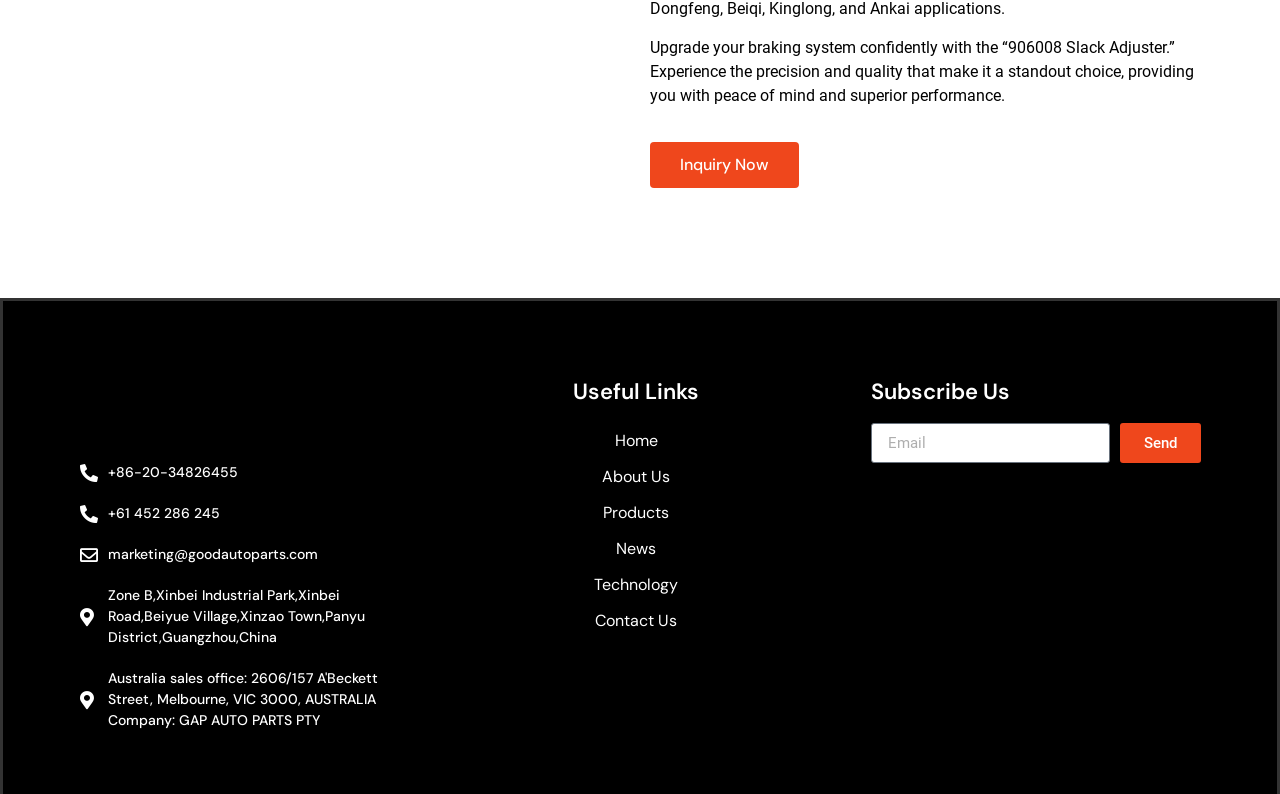Identify the bounding box coordinates for the region to click in order to carry out this instruction: "Inquire about the product". Provide the coordinates using four float numbers between 0 and 1, formatted as [left, top, right, bottom].

[0.508, 0.179, 0.624, 0.237]